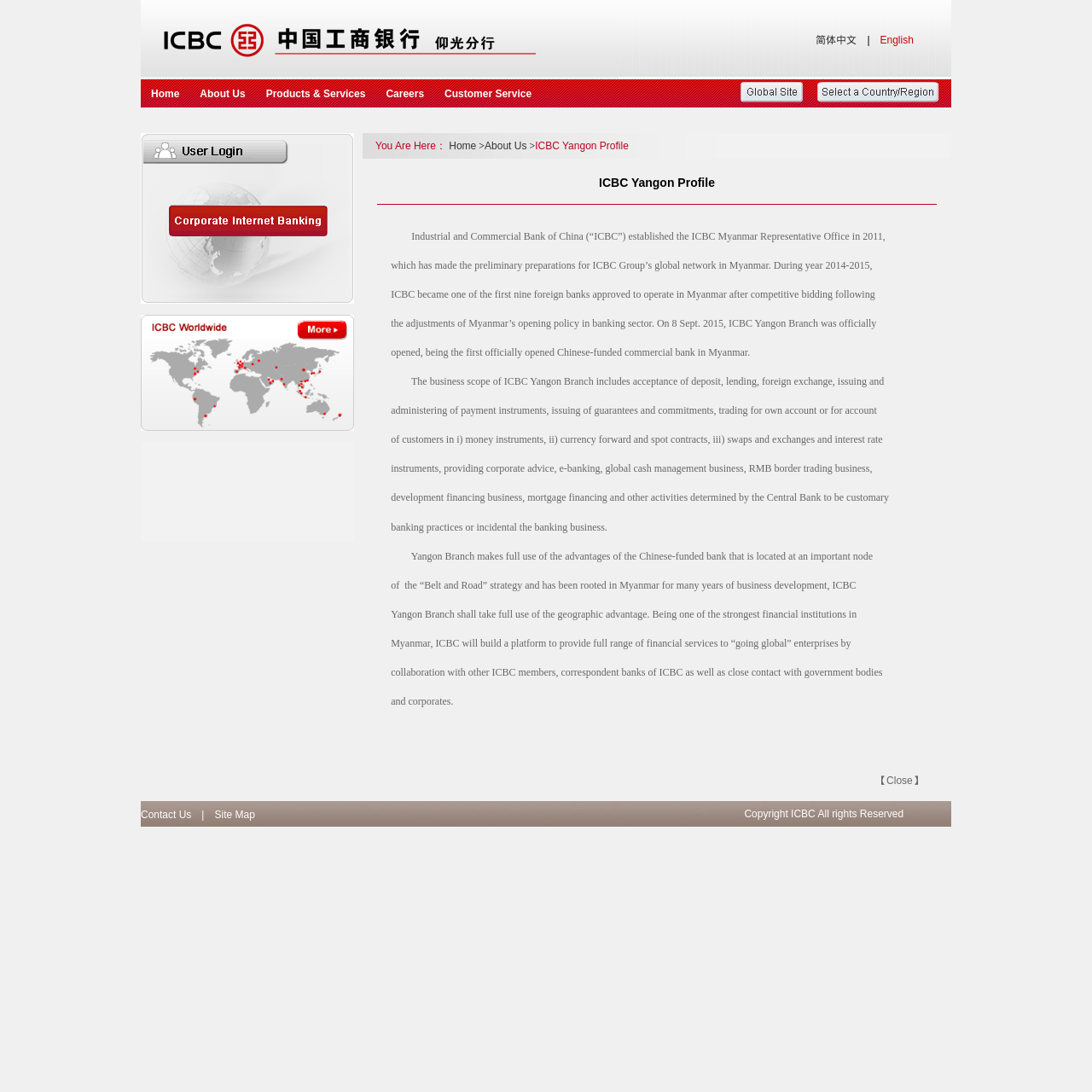What is the business scope of ICBC Yangon Branch?
Based on the image, please offer an in-depth response to the question.

The business scope of ICBC Yangon Branch can be found in the text content of the webpage, specifically in the section that describes the business scope of ICBC Yangon Branch. It includes acceptance of deposit, lending, foreign exchange, issuing and administering of payment instruments, and other activities.